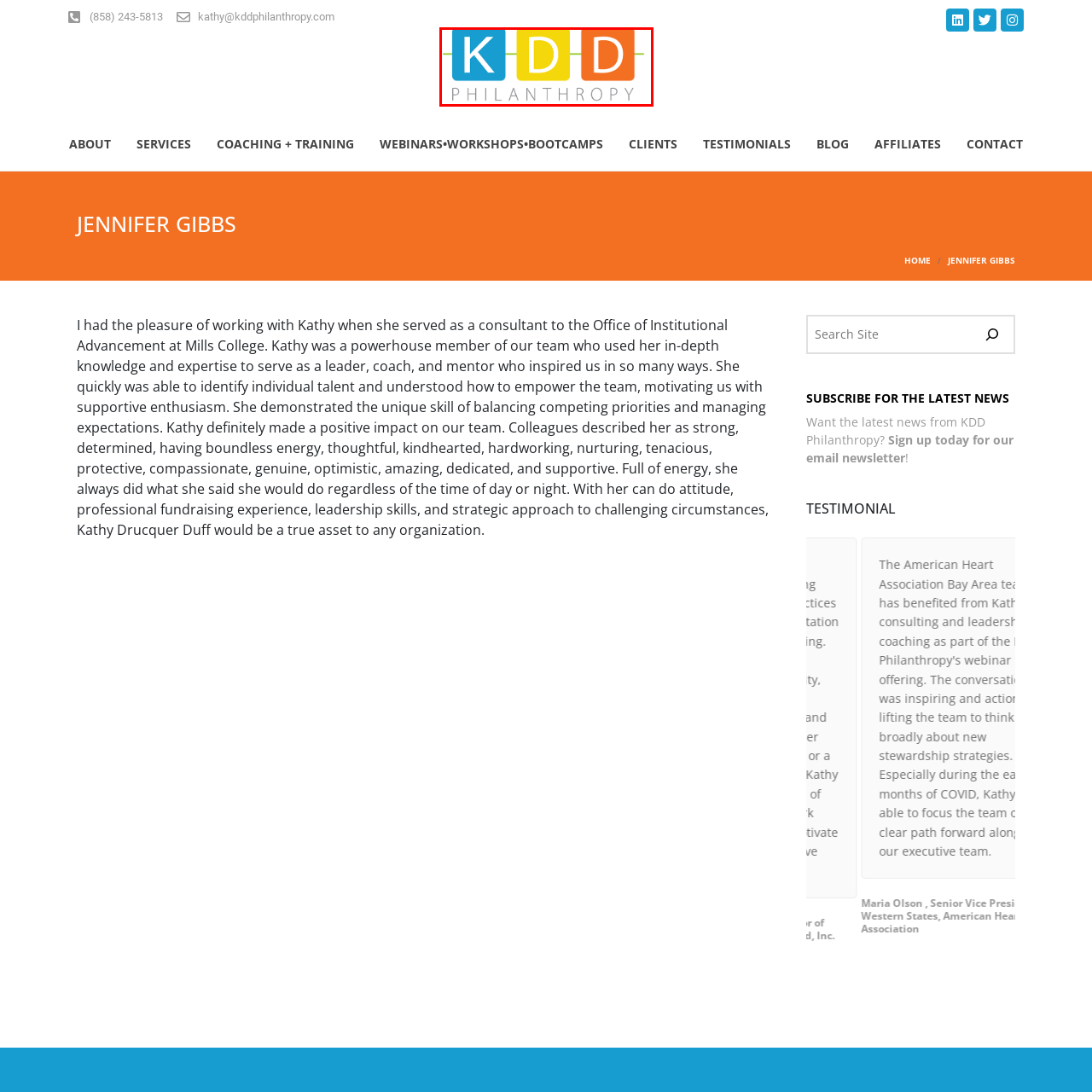Describe the features and objects visible in the red-framed section of the image in detail.

The image showcases the vibrant logo of KDD Philanthropy, prominently featuring the letters "KDD" in bold, colorful squares—blue, yellow, and orange—signifying the organization's dynamic and approachable nature. Below the colorful initials, the word "PHILANTHROPY" is presented in a clean, understated font, conveying professionalism and commitment to charitable endeavors. This logo reflects the mission of KDD Philanthropy, which focuses on empowerment and support through various philanthropic initiatives.